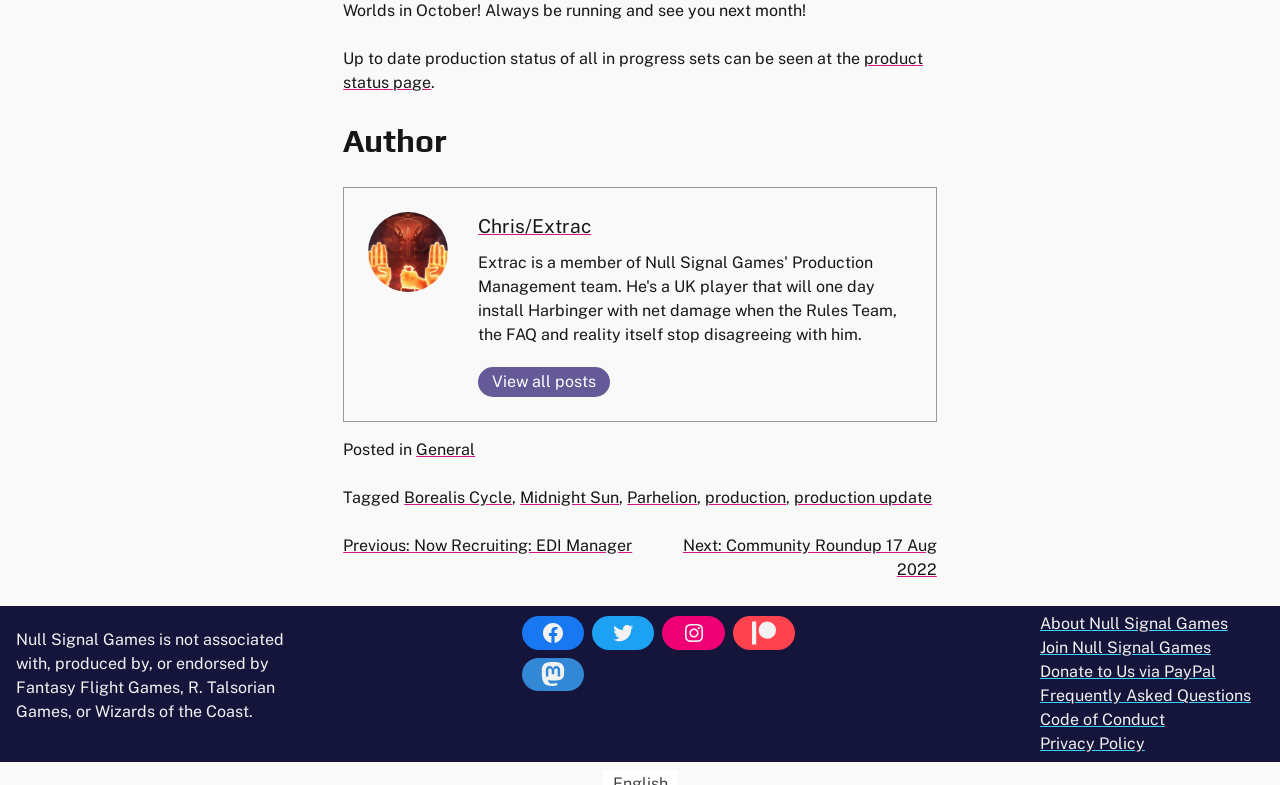Determine the bounding box coordinates of the region I should click to achieve the following instruction: "View product status page". Ensure the bounding box coordinates are four float numbers between 0 and 1, i.e., [left, top, right, bottom].

[0.268, 0.063, 0.721, 0.118]